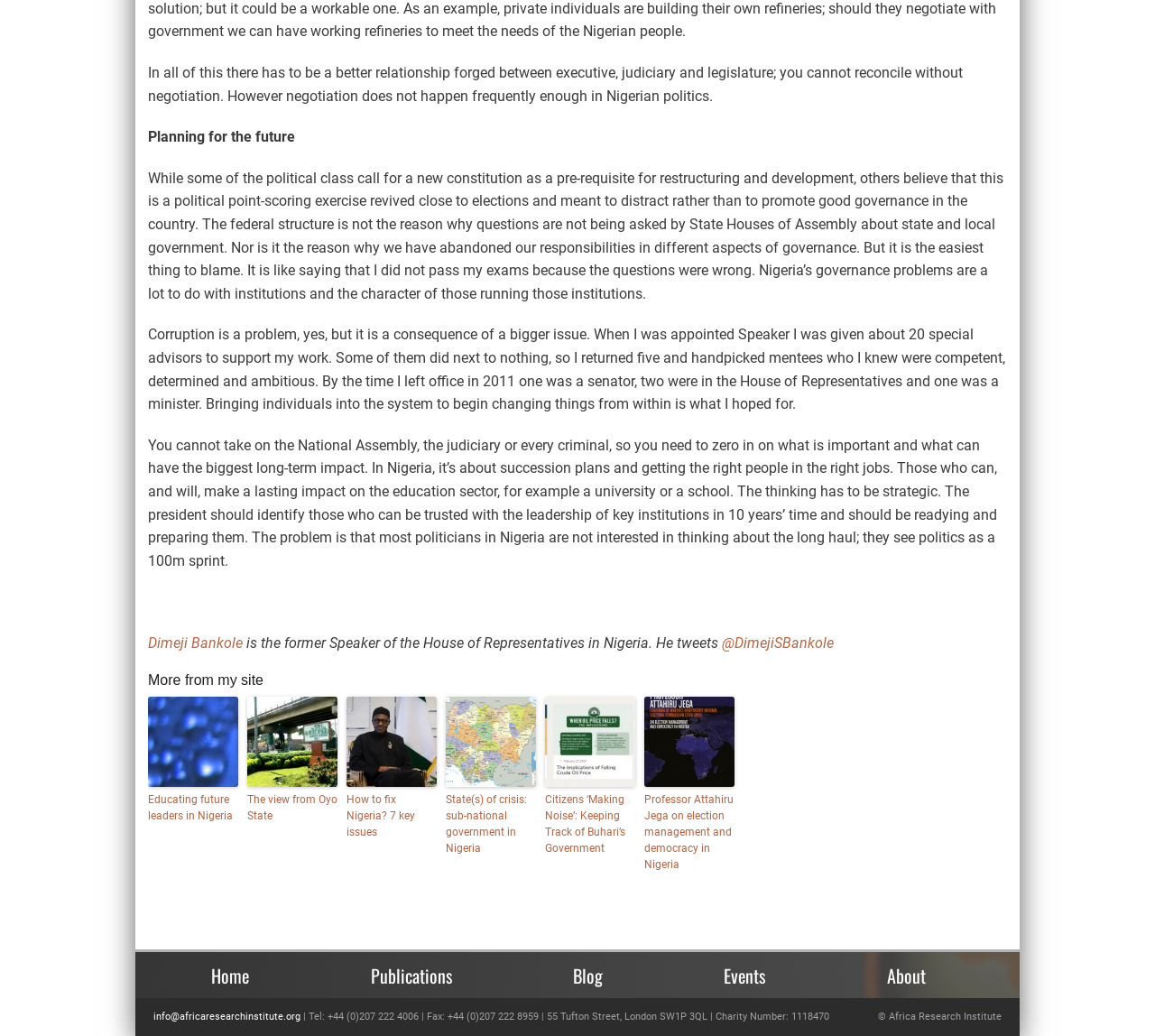Please provide the bounding box coordinates for the element that needs to be clicked to perform the following instruction: "Contact Africa Research Institute via email". The coordinates should be given as four float numbers between 0 and 1, i.e., [left, top, right, bottom].

[0.133, 0.975, 0.26, 0.987]